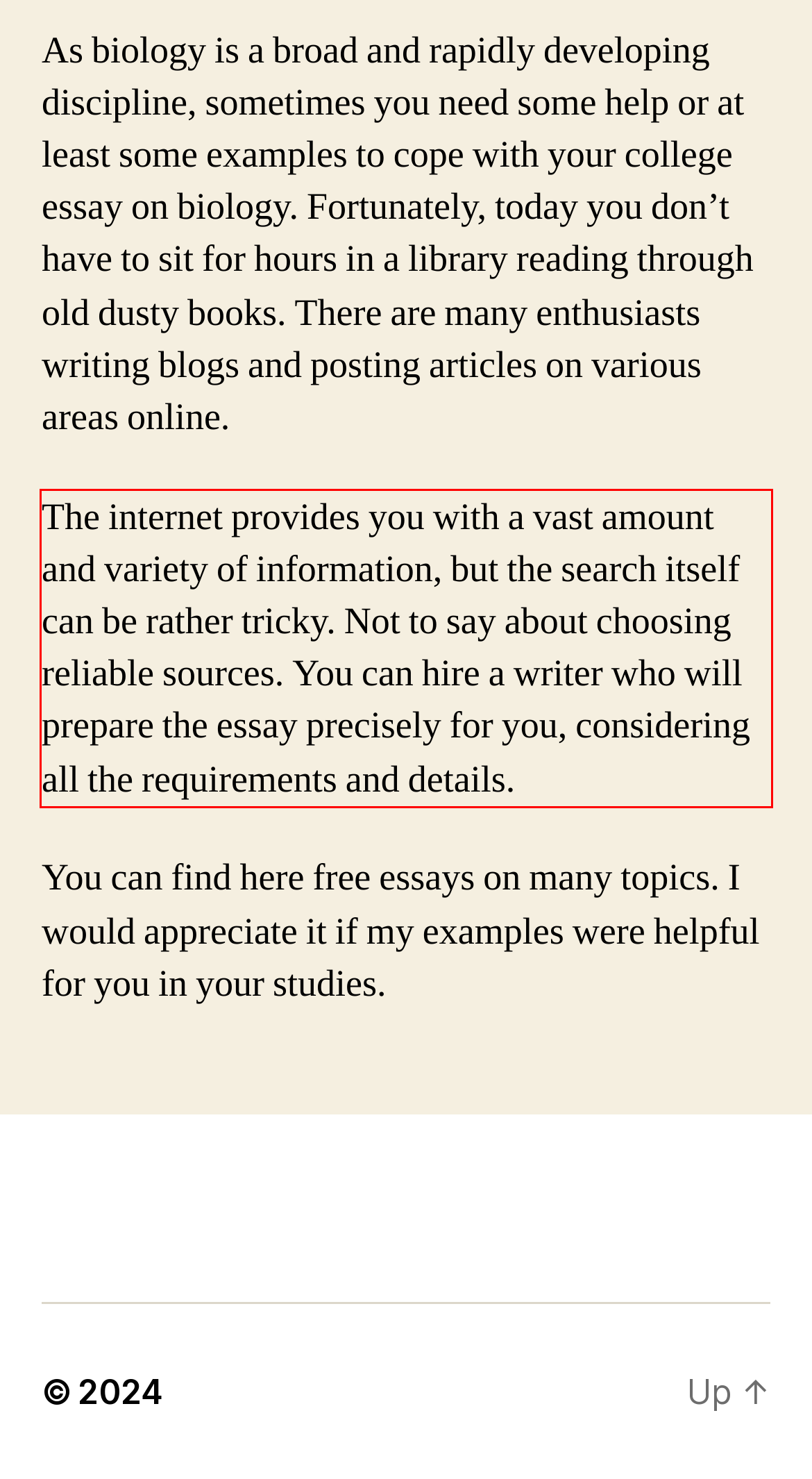Using the provided webpage screenshot, identify and read the text within the red rectangle bounding box.

The internet provides you with a vast amount and variety of information, but the search itself can be rather tricky. Not to say about choosing reliable sources. You can hire a writer who will prepare the essay precisely for you, considering all the requirements and details.